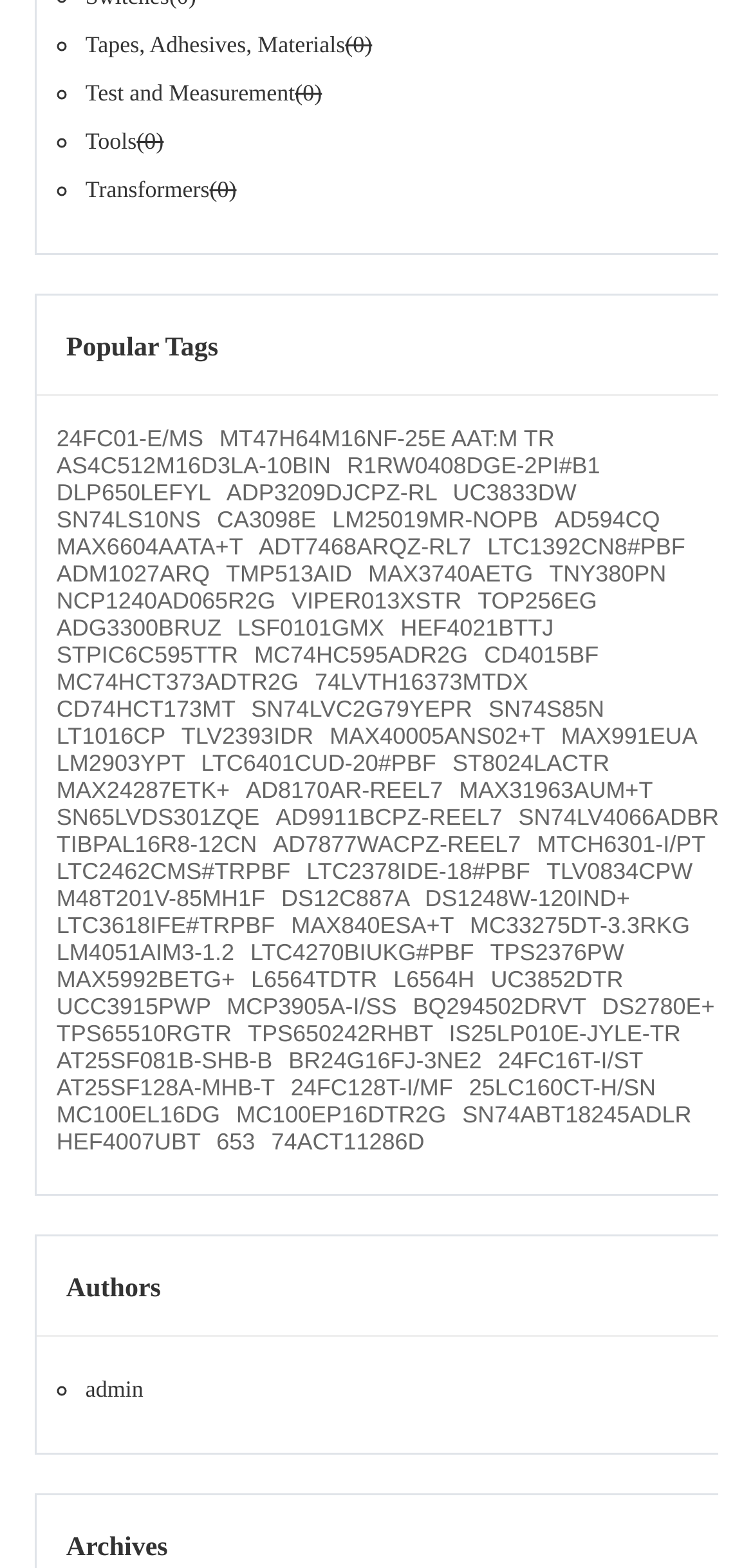Identify the bounding box of the HTML element described here: "LTC2462CMS#TRPBF". Provide the coordinates as four float numbers between 0 and 1: [left, top, right, bottom].

[0.075, 0.547, 0.386, 0.564]